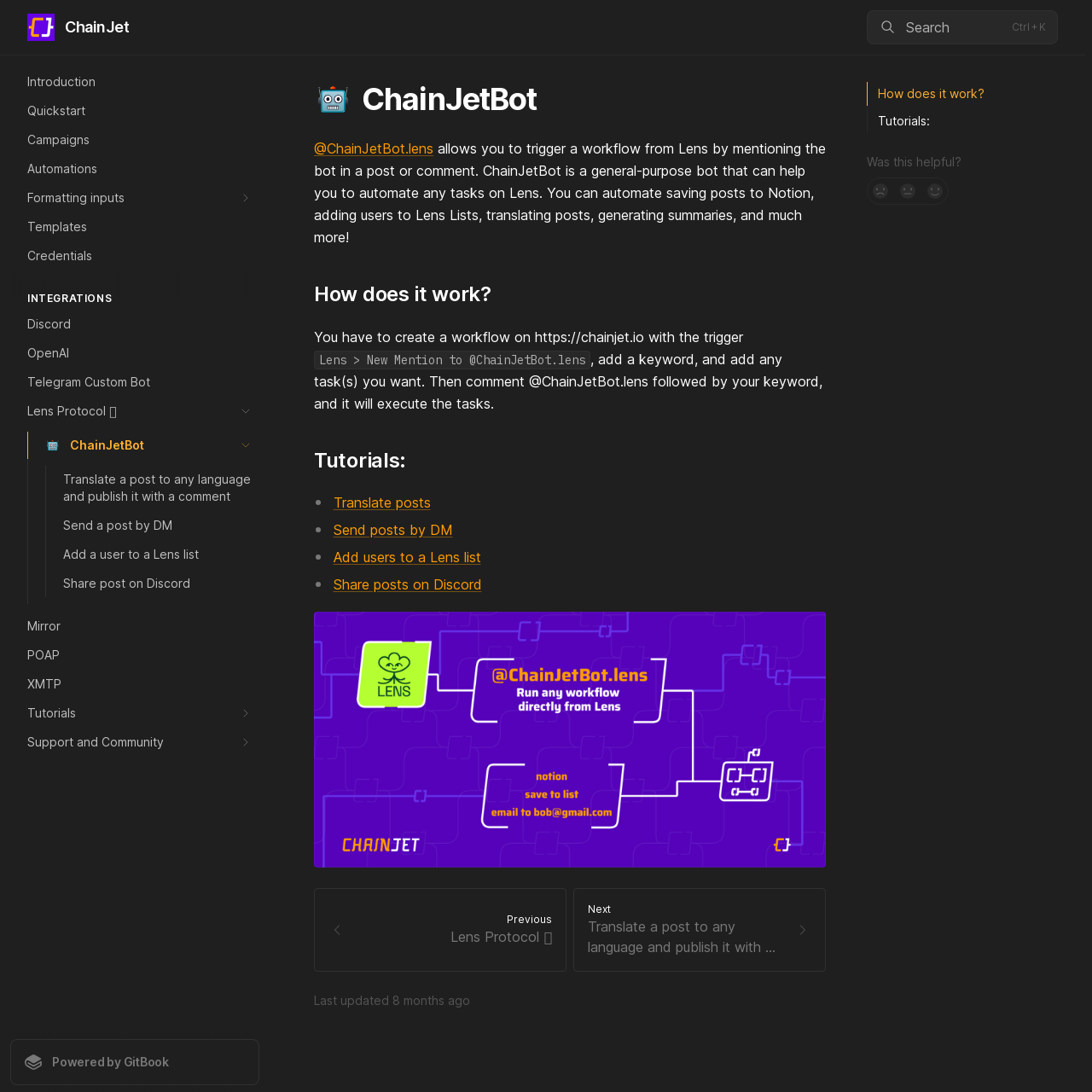Find the bounding box of the UI element described as follows: "aria-label="No" title="No"".

[0.794, 0.162, 0.819, 0.188]